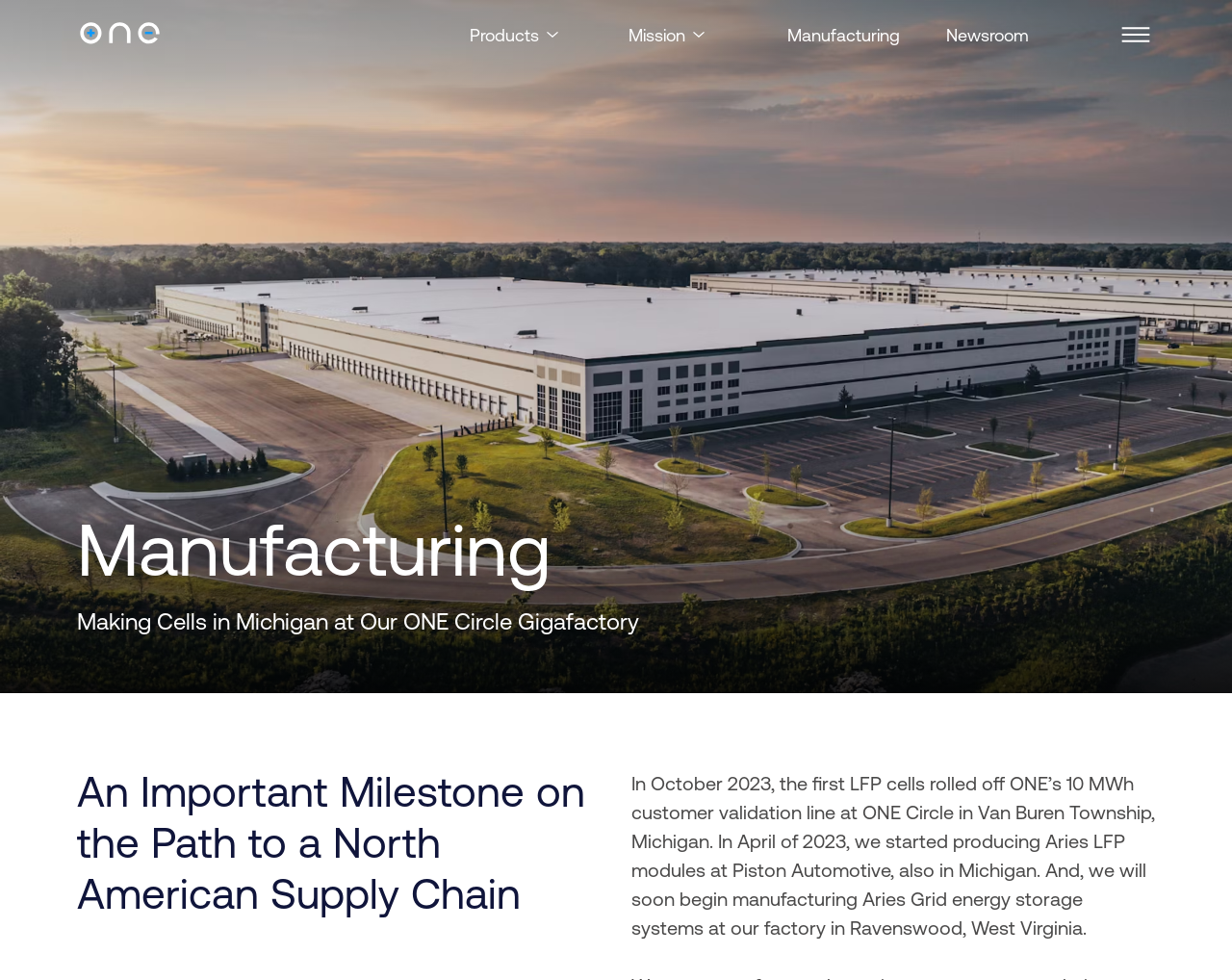From the image, can you give a detailed response to the question below:
What is the name of the gigafactory?

I found the name of the gigafactory by reading the heading 'Making Cells in Michigan at Our ONE Circle Gigafactory'.